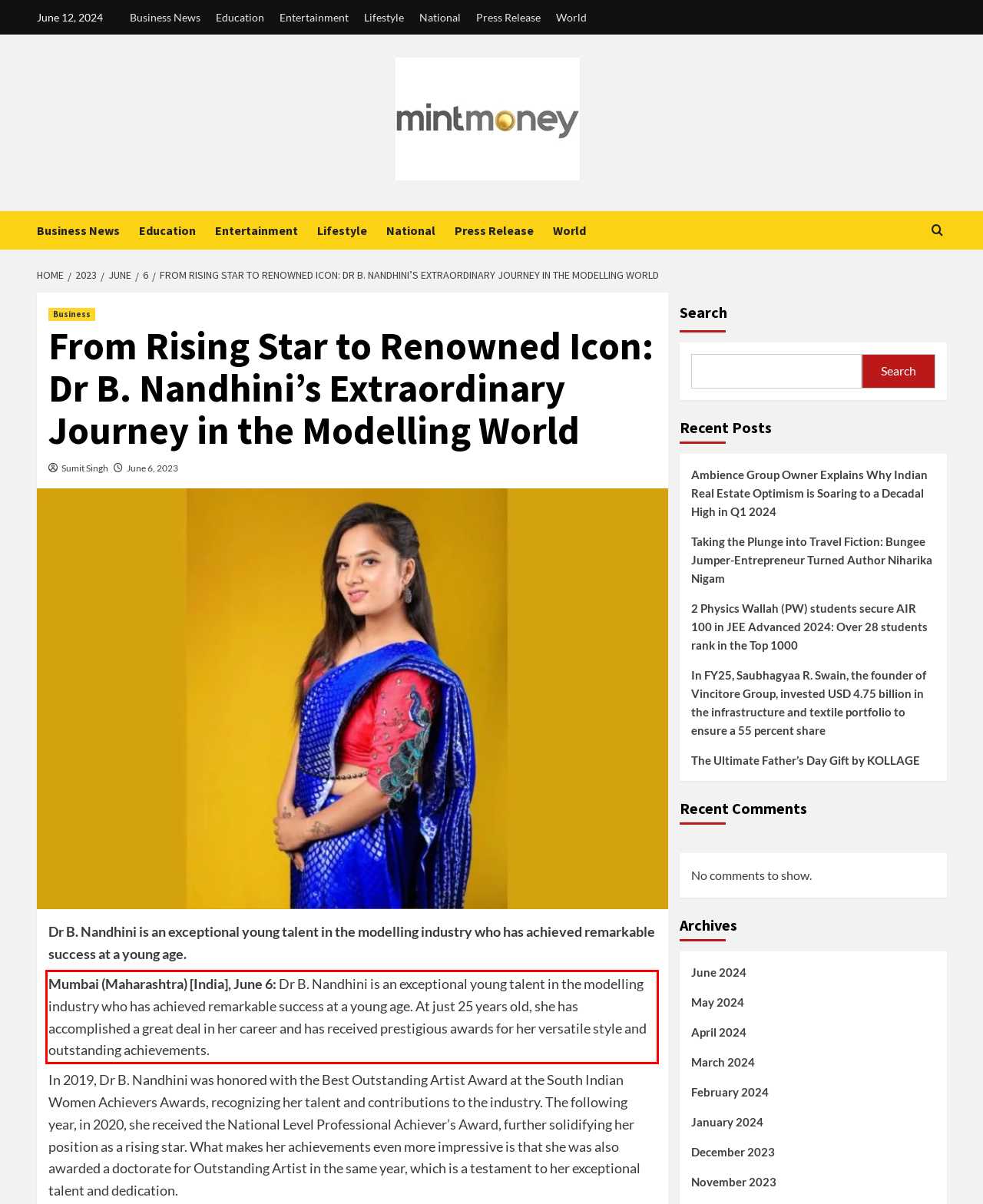Look at the provided screenshot of the webpage and perform OCR on the text within the red bounding box.

Mumbai (Maharashtra) [India], June 6: Dr B. Nandhini is an exceptional young talent in the modelling industry who has achieved remarkable success at a young age. At just 25 years old, she has accomplished a great deal in her career and has received prestigious awards for her versatile style and outstanding achievements.